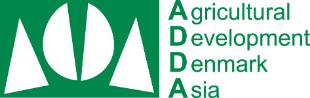Provide a comprehensive description of the image.

The image features the logo of ADDA, which stands for Agricultural Development Denmark Asia. It incorporates a distinct design characterized by two stylized triangle shapes on the left, representing agriculture and development, alongside the acronym "ADDA" written in bold green letters to the right. The logo serves as an emblem of the organization’s commitment to enhancing agricultural initiatives in Denmark and across Asia, supporting development projects aimed at fostering sustainable practices and community growth.